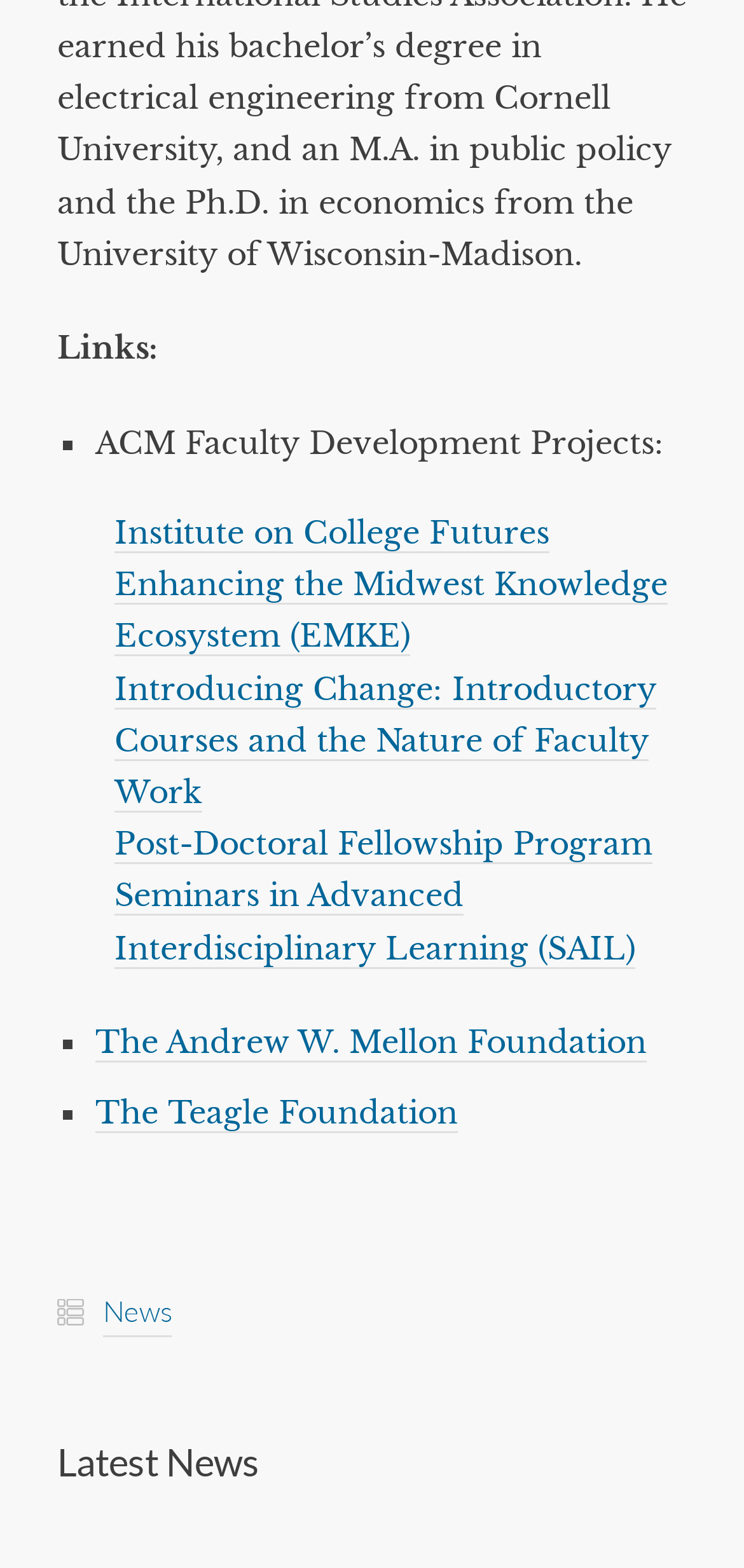What is the last link in the footer?
Answer the question in a detailed and comprehensive manner.

I looked at the footer section and found that the last link is 'News', which is located at the bottom of the webpage.